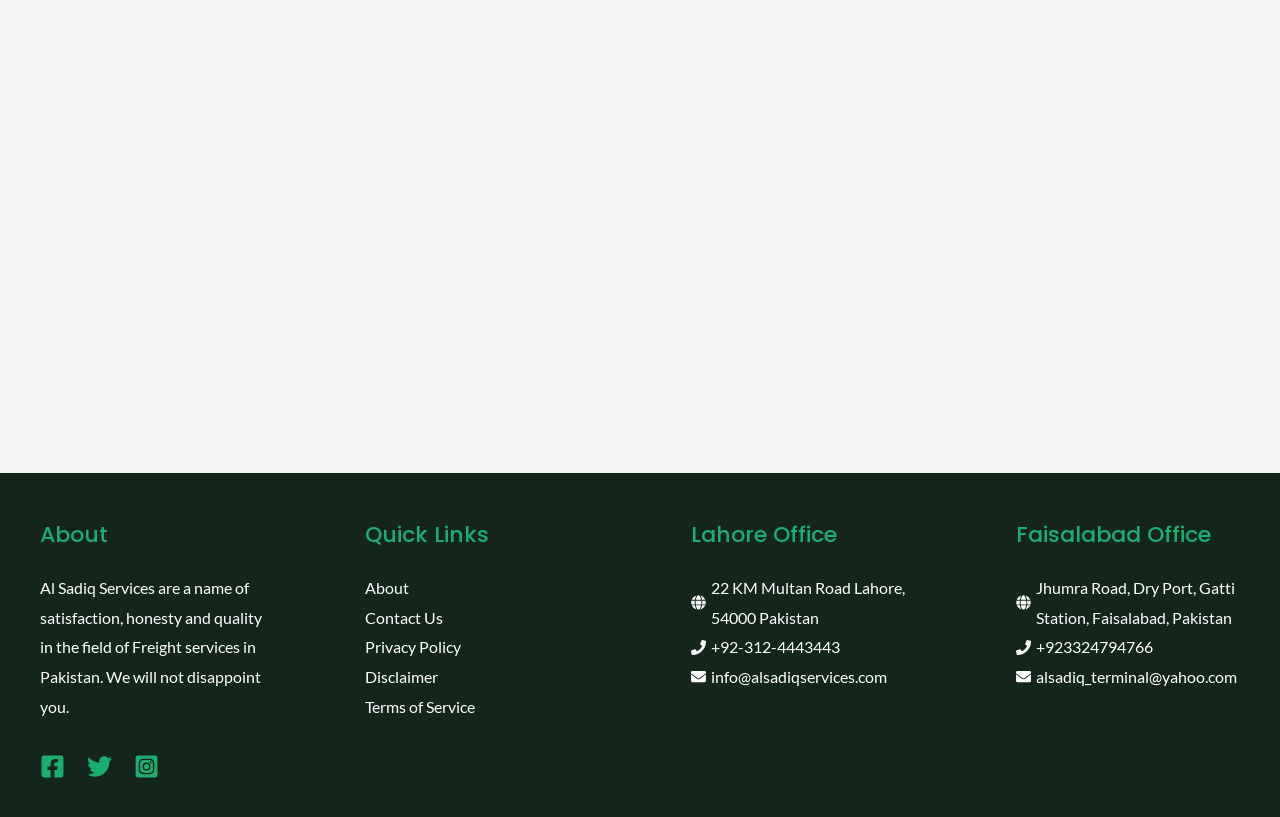How many social media links are present in the footer?
Based on the image, answer the question with as much detail as possible.

The answer can be found by counting the number of link elements with image children, which are Facebook, Twitter, and Instagram, all of which are children of the Root Element.